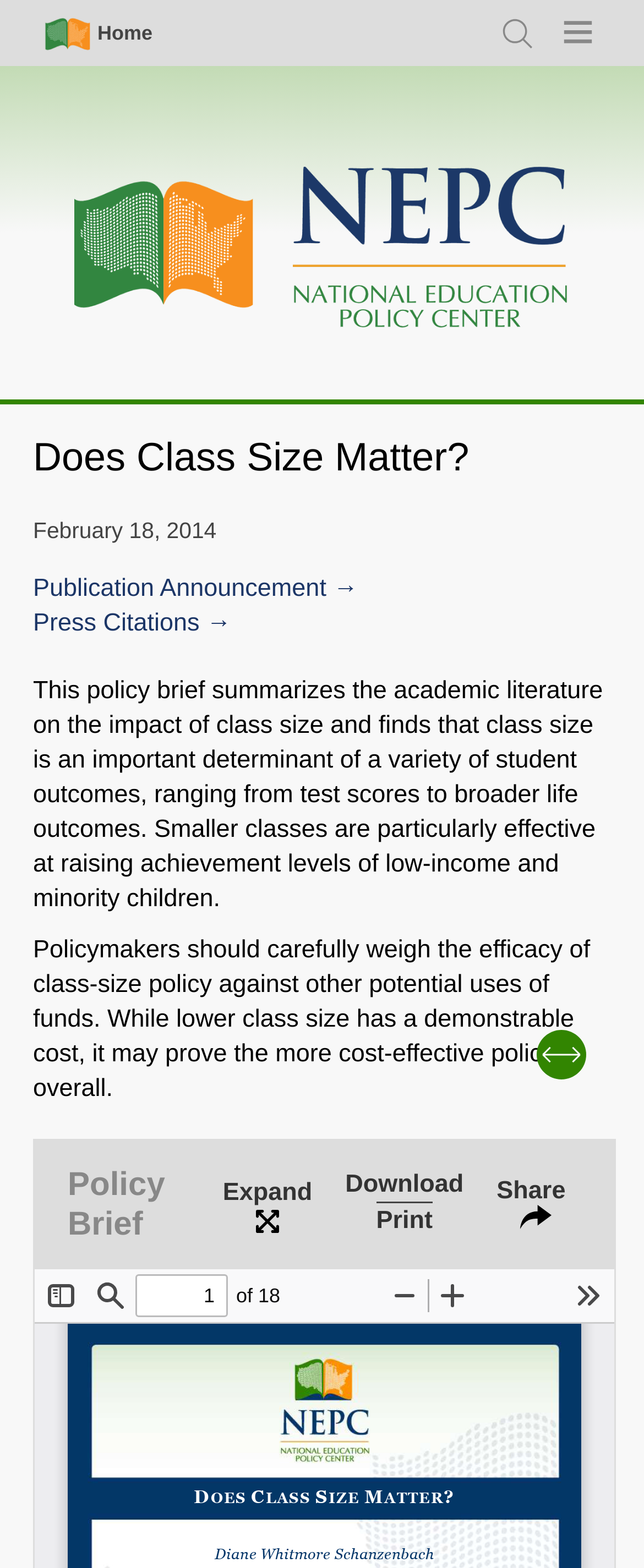What is the date of the policy brief?
Using the information from the image, provide a comprehensive answer to the question.

The date of the policy brief can be found in the time element with the text 'February 18, 2014' which is a child element of the main content section.